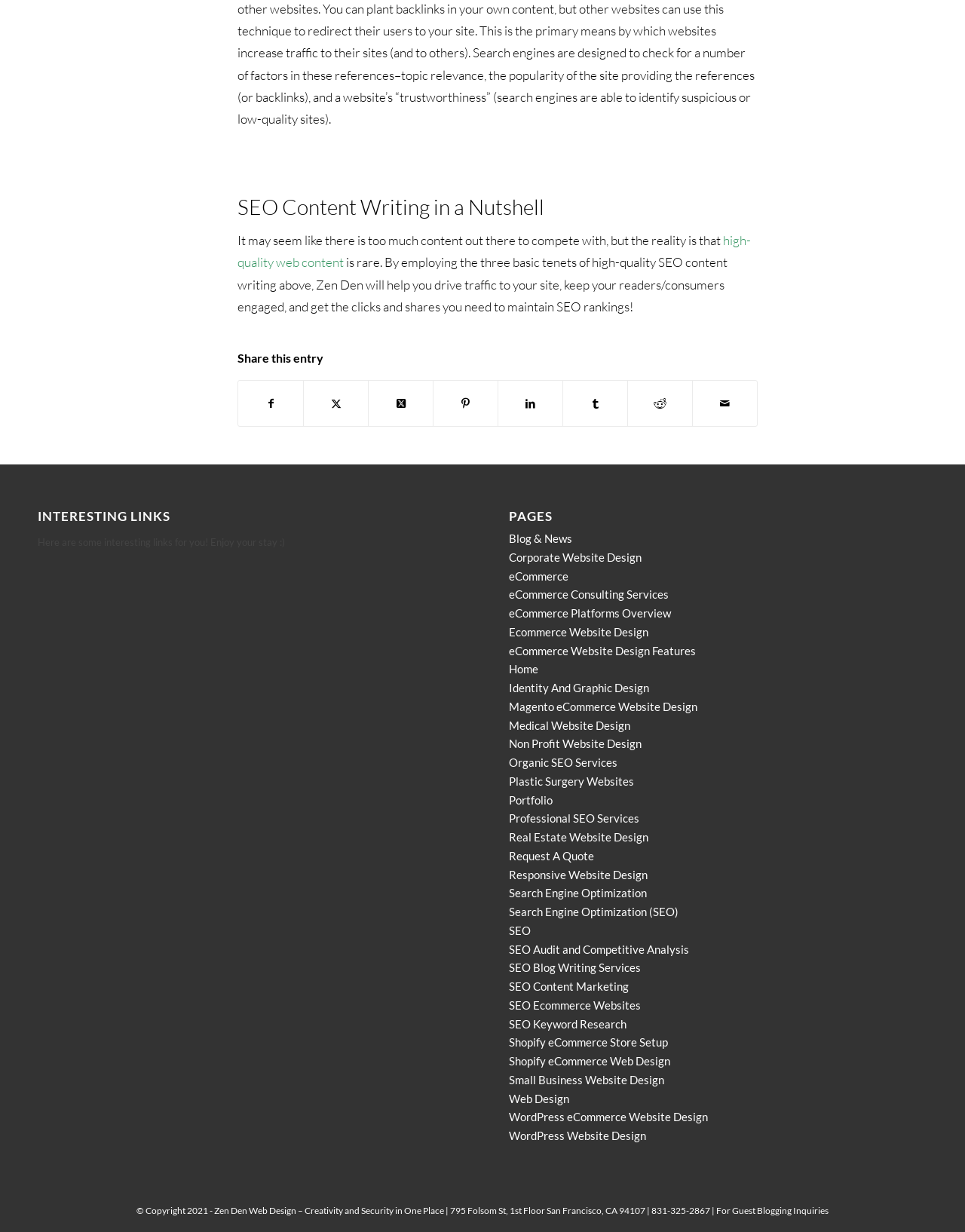What type of services does Zen Den offer?
Please provide a comprehensive and detailed answer to the question.

Based on the links in the 'PAGES' section, it appears that Zen Den offers various services related to web design and SEO, including corporate website design, eCommerce, and professional SEO services.